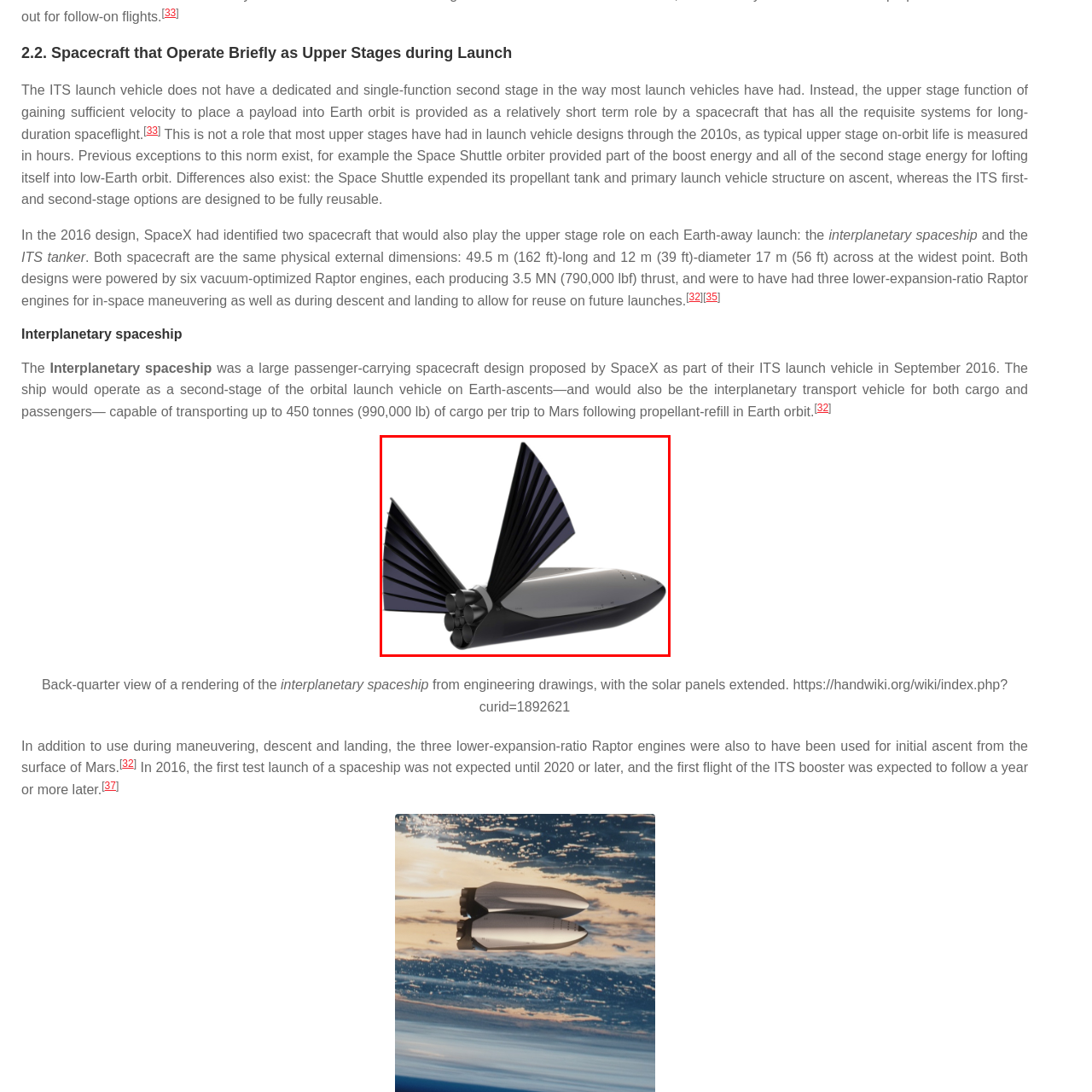Focus on the image encased in the red box and respond to the question with a single word or phrase:
How many Raptor engines are equipped?

Six